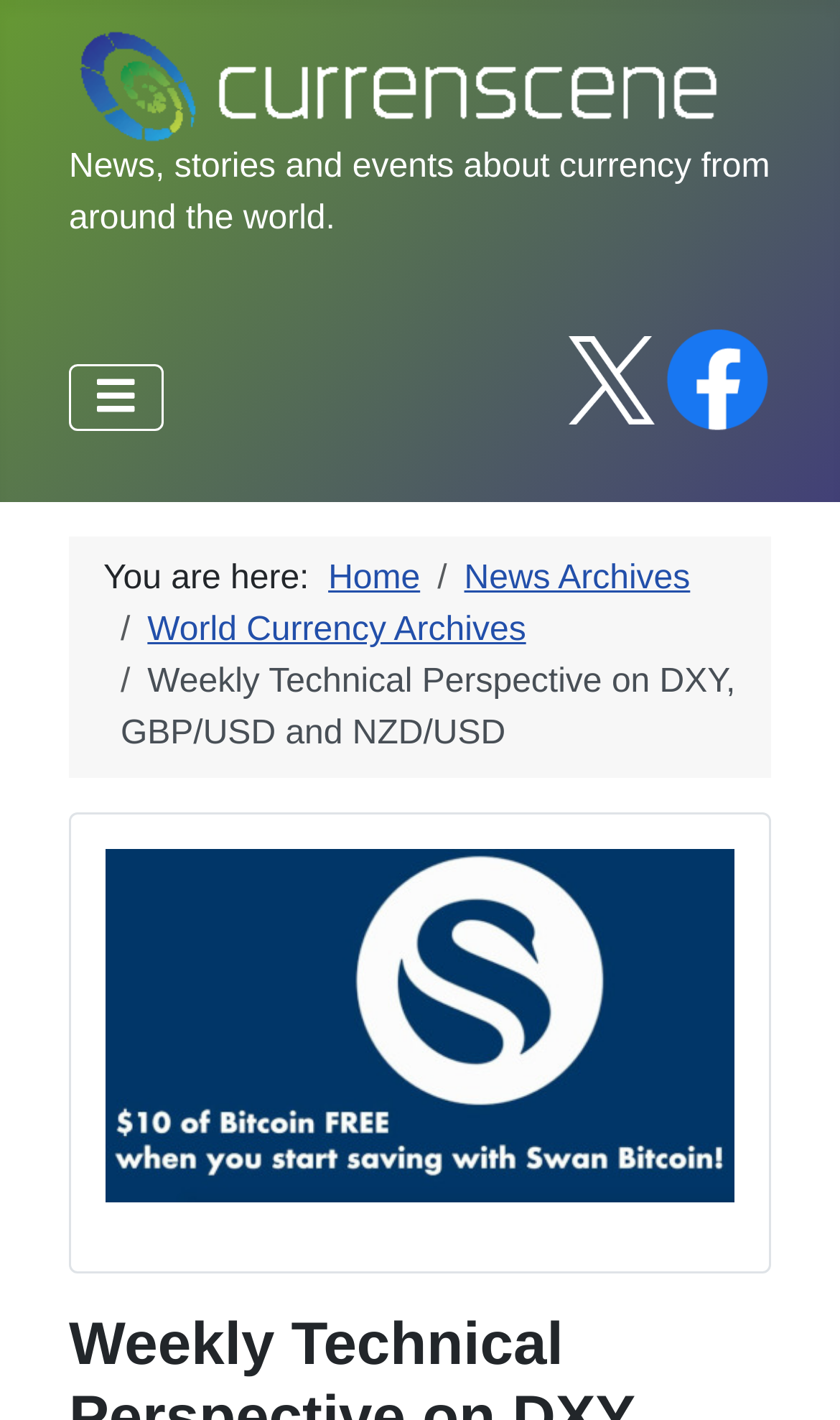Please examine the image and provide a detailed answer to the question: What is the main topic of this webpage?

Based on the webpage's content, including the title 'Weekly Technical Perspective on DXY, GBP/USD and NZD/USD' and the presence of links related to currency, it can be inferred that the main topic of this webpage is currency.